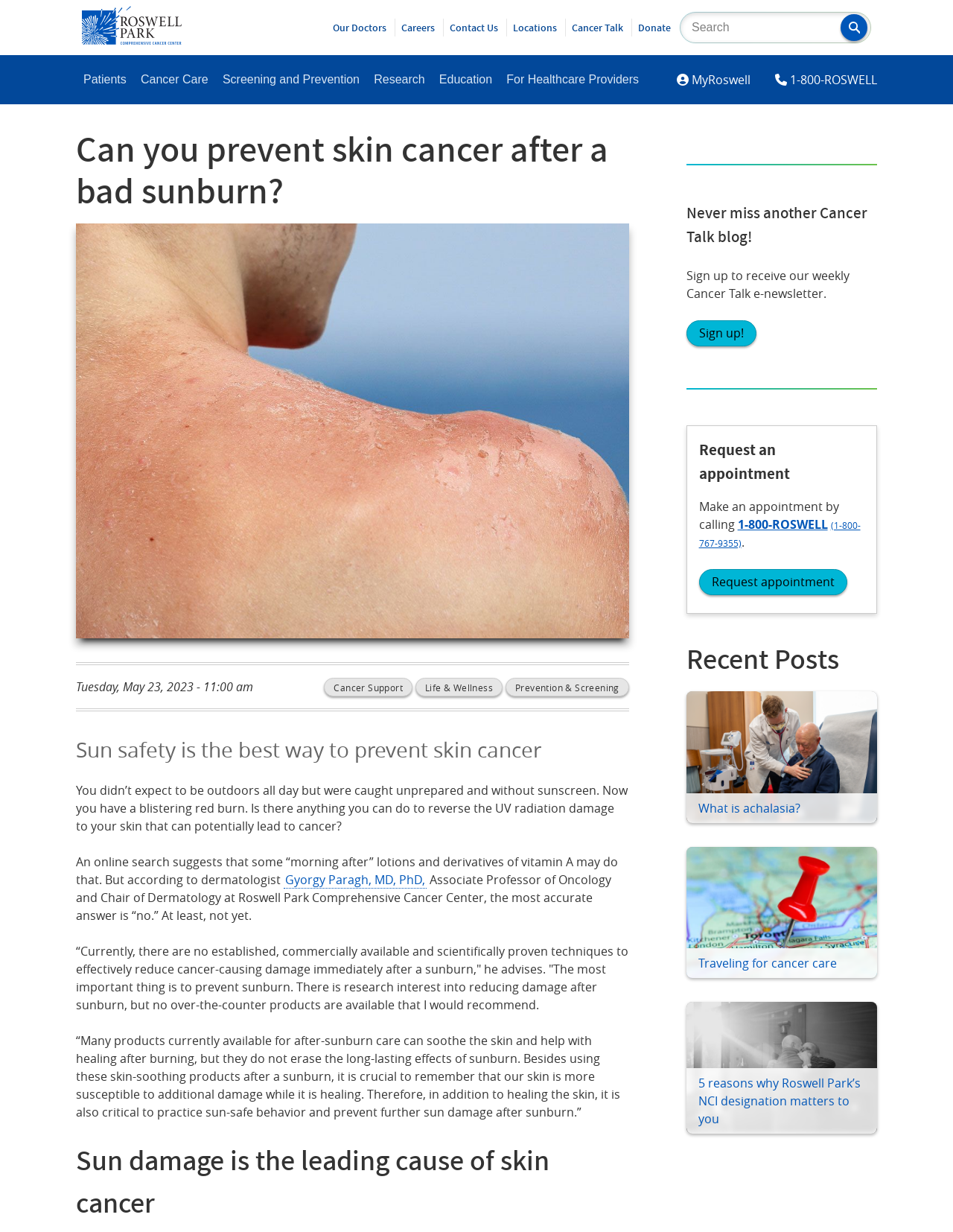Construct a comprehensive caption that outlines the webpage's structure and content.

This webpage is from the Roswell Park Comprehensive Cancer Center in Buffalo, NY, and it focuses on the topic of skin cancer prevention after a bad sunburn. At the top of the page, there is a banner with a search bar and a button to return to the homepage. Below this, there is a navigation menu with several buttons, including "Patients", "Cancer Care", "Screening and Prevention", and more.

The main content of the page is divided into several sections. The first section has a heading that asks if it's possible to prevent skin cancer after a bad sunburn. Below this, there is an image of a sunburned shoulder and a timestamp indicating when the article was published. There are also links to related topics, such as "Cancer Support" and "Prevention & Screening".

The next section has a heading that says "Never miss another Cancer Talk blog!" and invites users to sign up for a weekly e-newsletter. Below this, there is a section with a heading that says "Request an appointment" and provides a phone number and a link to make an appointment.

The main article begins below this, with a heading that says "Sun safety is the best way to prevent skin cancer". The article discusses the dangers of sunburn and the importance of preventing skin cancer. It quotes a dermatologist from Roswell Park Comprehensive Cancer Center, who advises that there are no established techniques to reduce cancer-causing damage immediately after a sunburn, and that the most important thing is to prevent sunburn in the first place.

The article continues to discuss the importance of sun-safe behavior and preventing further sun damage after sunburn. It also mentions that many products available for after-sunburn care can soothe the skin and help with healing, but they do not erase the long-lasting effects of sunburn.

At the bottom of the page, there is a section with a heading that says "Recent Posts" and lists several links to related articles, each with an accompanying image.